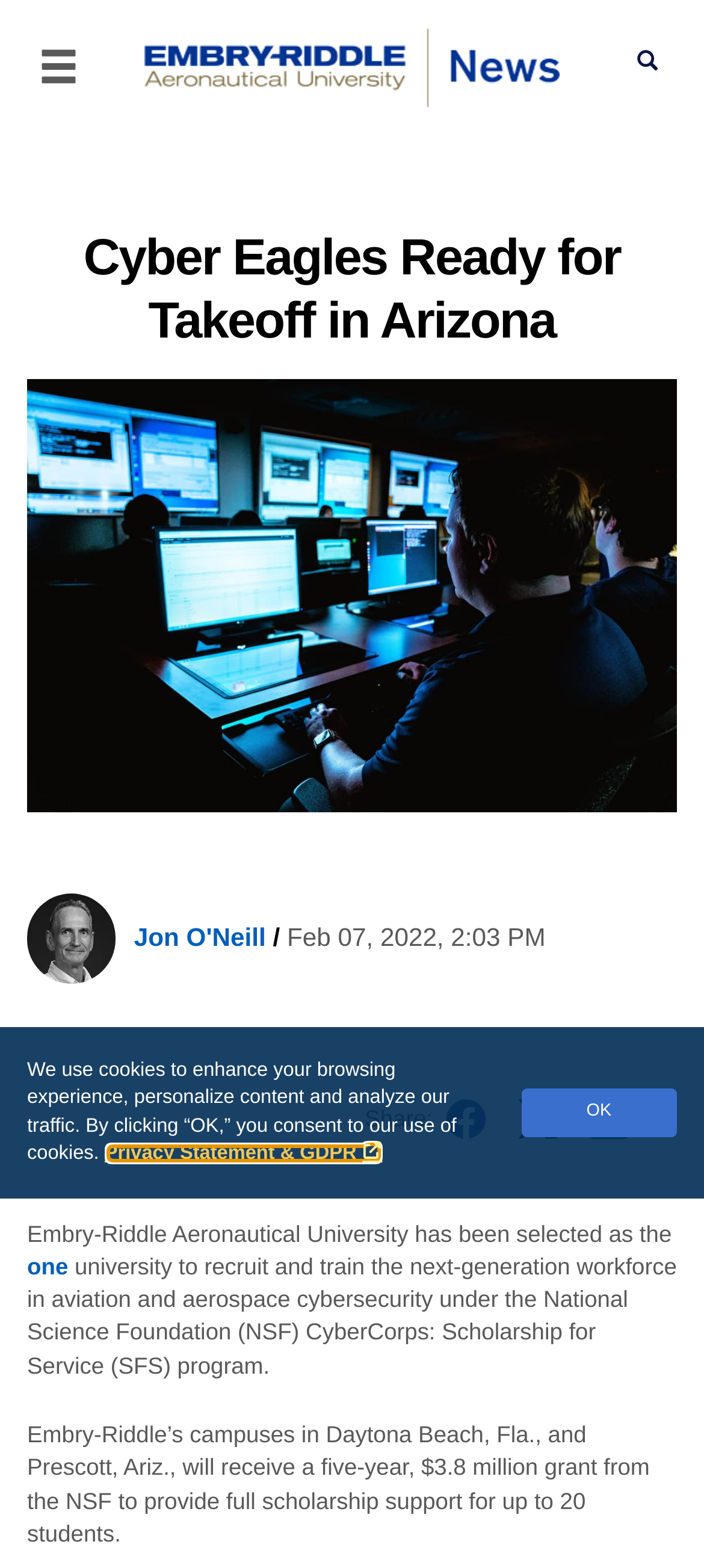Pinpoint the bounding box coordinates of the element you need to click to execute the following instruction: "Click on the 'Sides Recipes' link". The bounding box should be represented by four float numbers between 0 and 1, in the format [left, top, right, bottom].

None